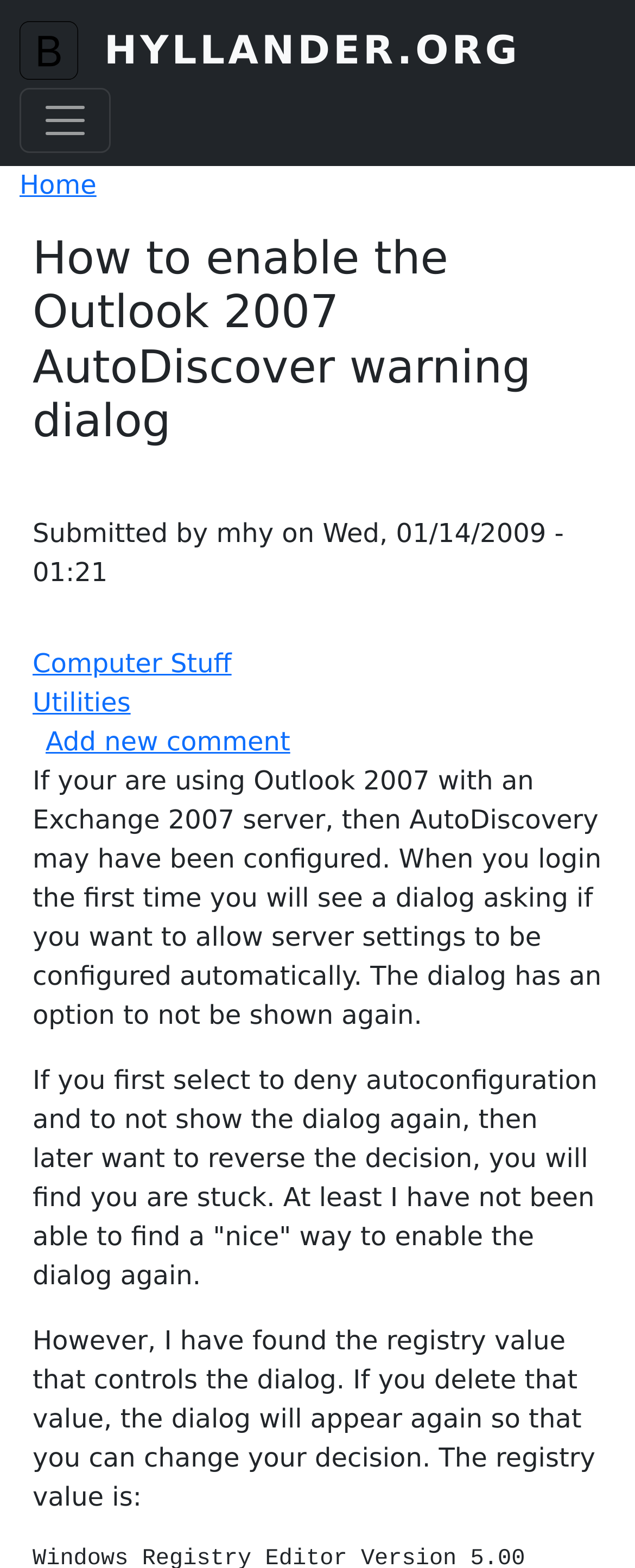Please find the bounding box for the UI element described by: "parent_node: HYLLANDER.ORG aria-label="Toggle navigation"".

[0.031, 0.056, 0.174, 0.098]